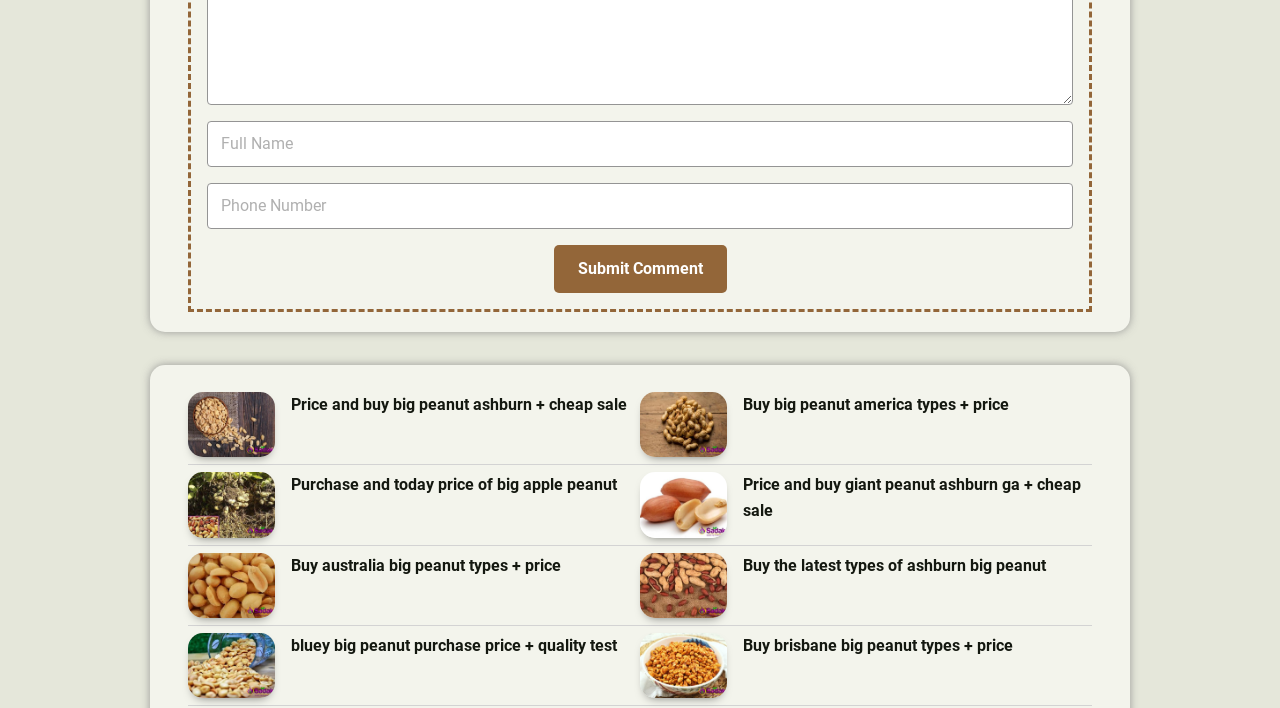Determine the bounding box coordinates for the region that must be clicked to execute the following instruction: "Read about buying big peanut america types + price".

[0.581, 0.553, 0.853, 0.591]